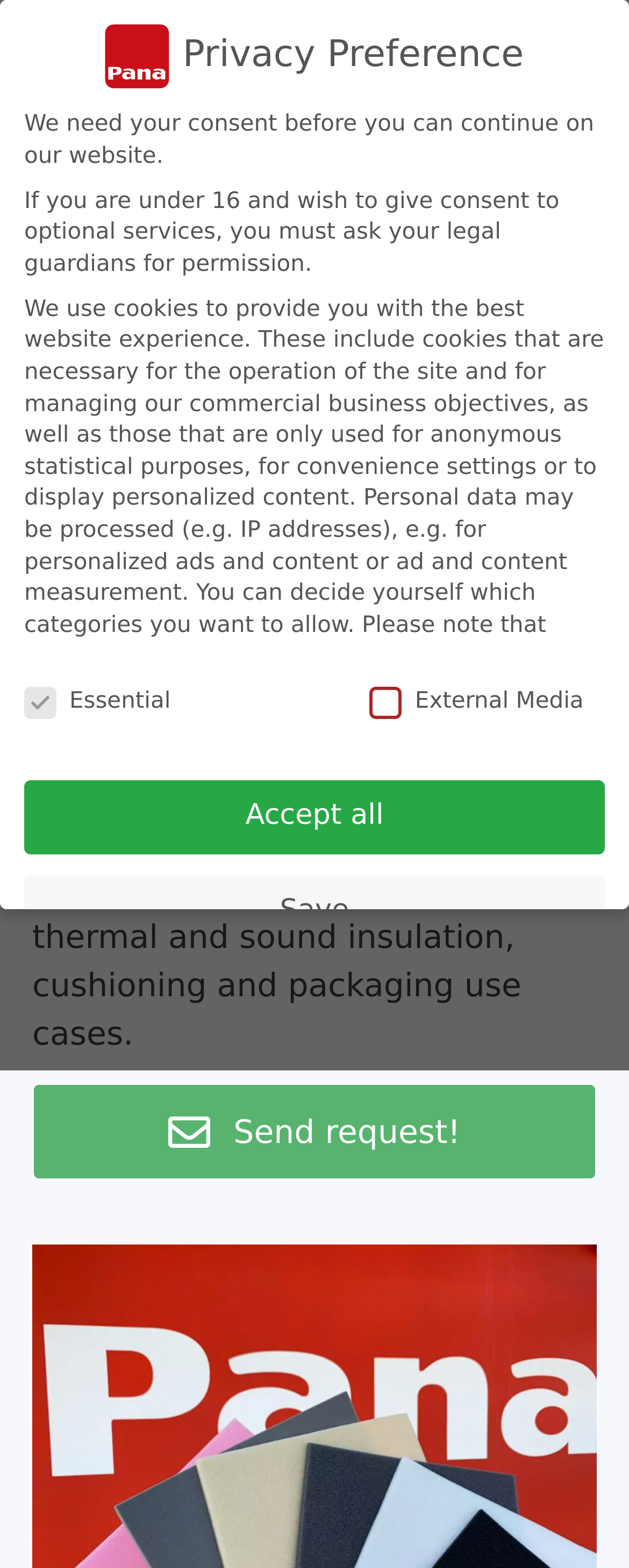Consider the image and give a detailed and elaborate answer to the question: 
What type of foam does PANA process?

Based on the webpage content, specifically the heading 'PUR foam' and the static text 'At PANA we process polyurethane flexible foams in both ether and ester varieties.', it can be inferred that PANA processes polyurethane flexible foams.